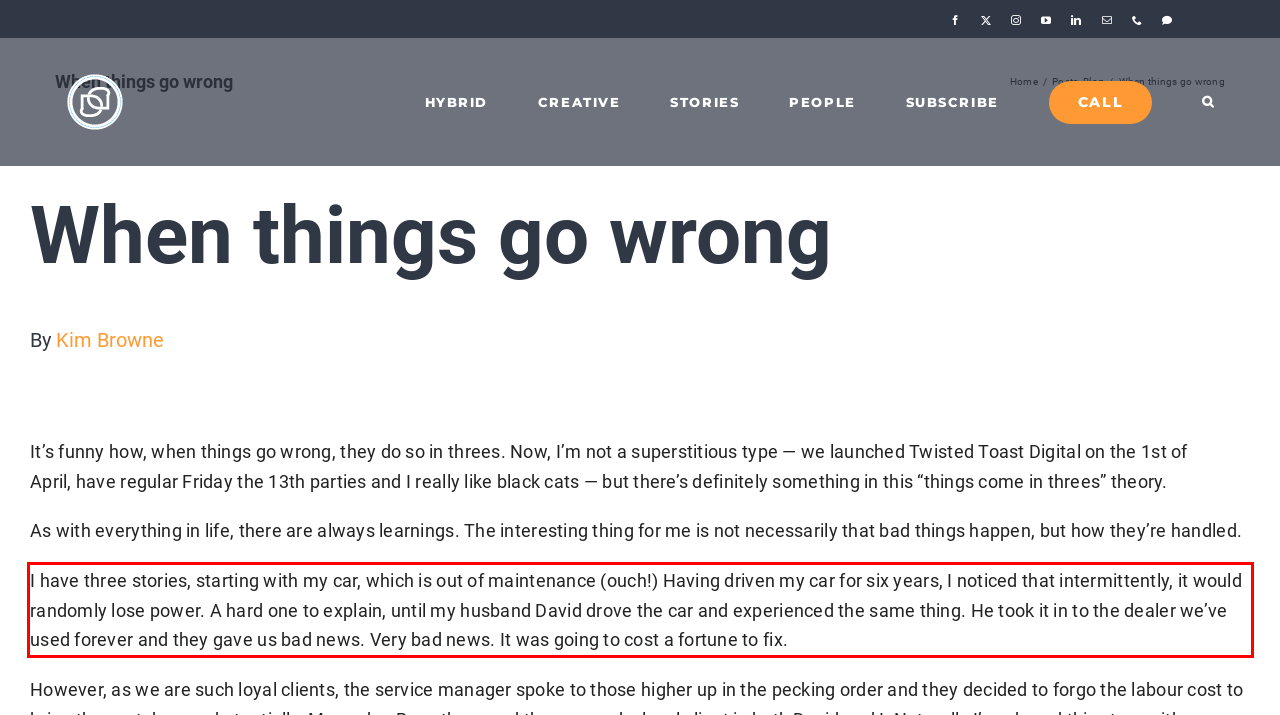With the given screenshot of a webpage, locate the red rectangle bounding box and extract the text content using OCR.

I have three stories, starting with my car, which is out of maintenance (ouch!) Having driven my car for six years, I noticed that intermittently, it would randomly lose power. A hard one to explain, until my husband David drove the car and experienced the same thing. He took it in to the dealer we’ve used forever and they gave us bad news. Very bad news. It was going to cost a fortune to fix.